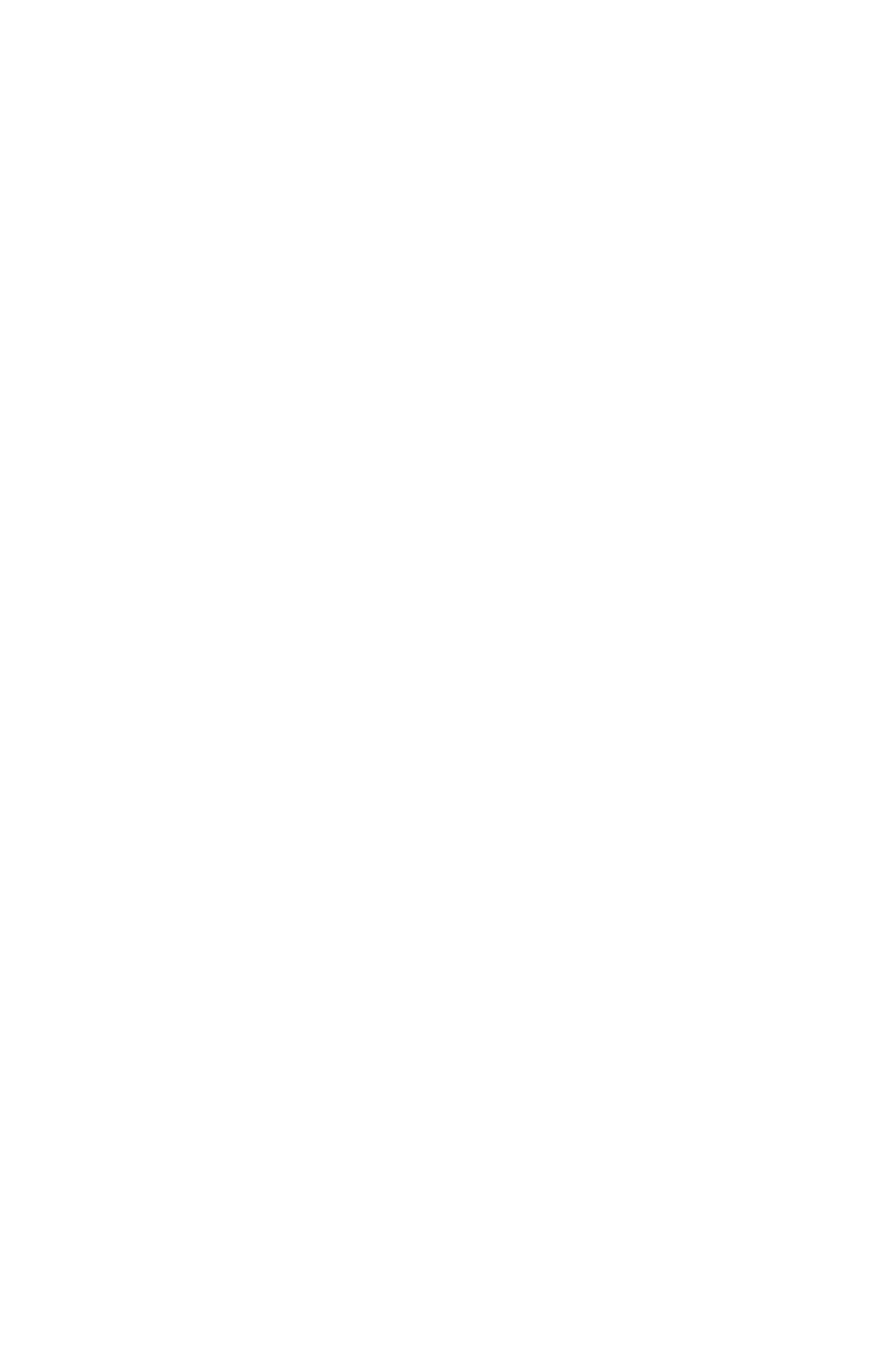Please find the bounding box for the following UI element description. Provide the coordinates in (top-left x, top-left y, bottom-right x, bottom-right y) format, with values between 0 and 1: 3.

[0.274, 0.337, 0.34, 0.398]